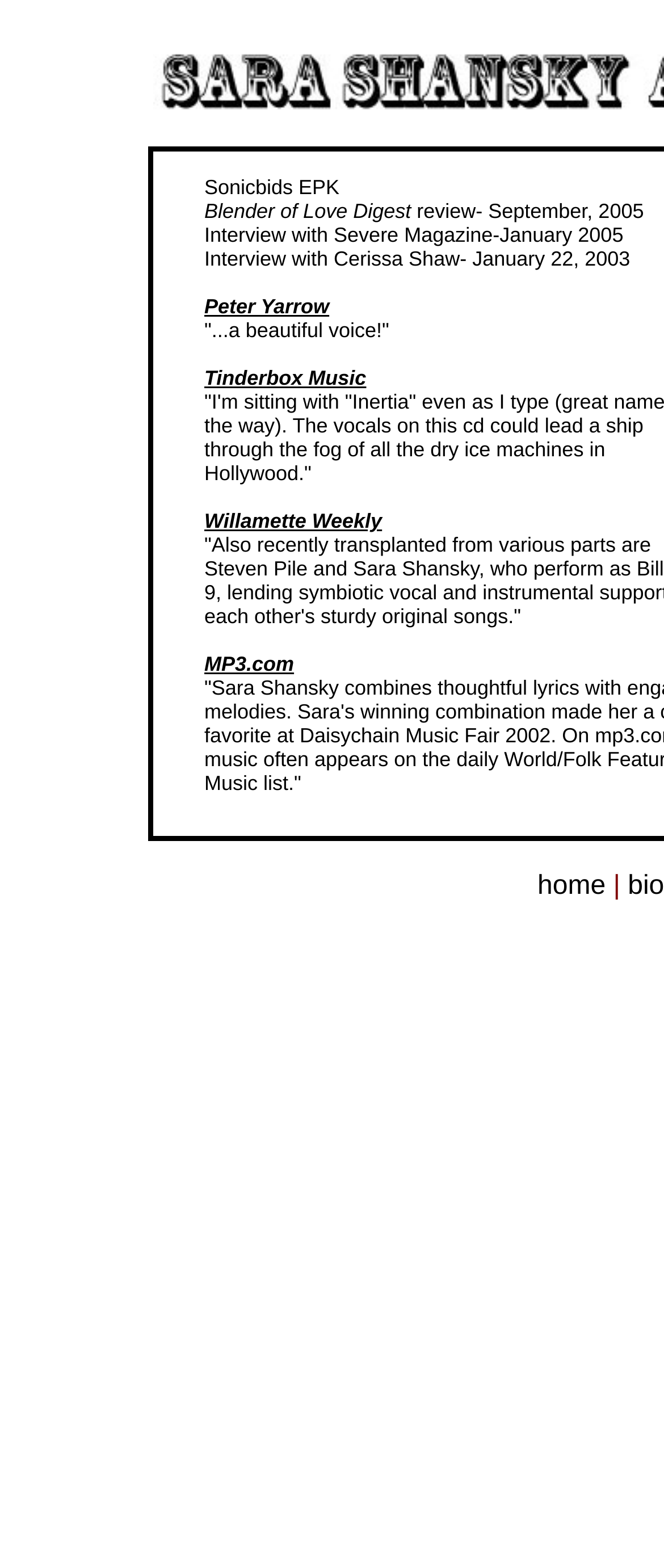Given the webpage screenshot and the description, determine the bounding box coordinates (top-left x, top-left y, bottom-right x, bottom-right y) that define the location of the UI element matching this description: home

[0.809, 0.556, 0.912, 0.574]